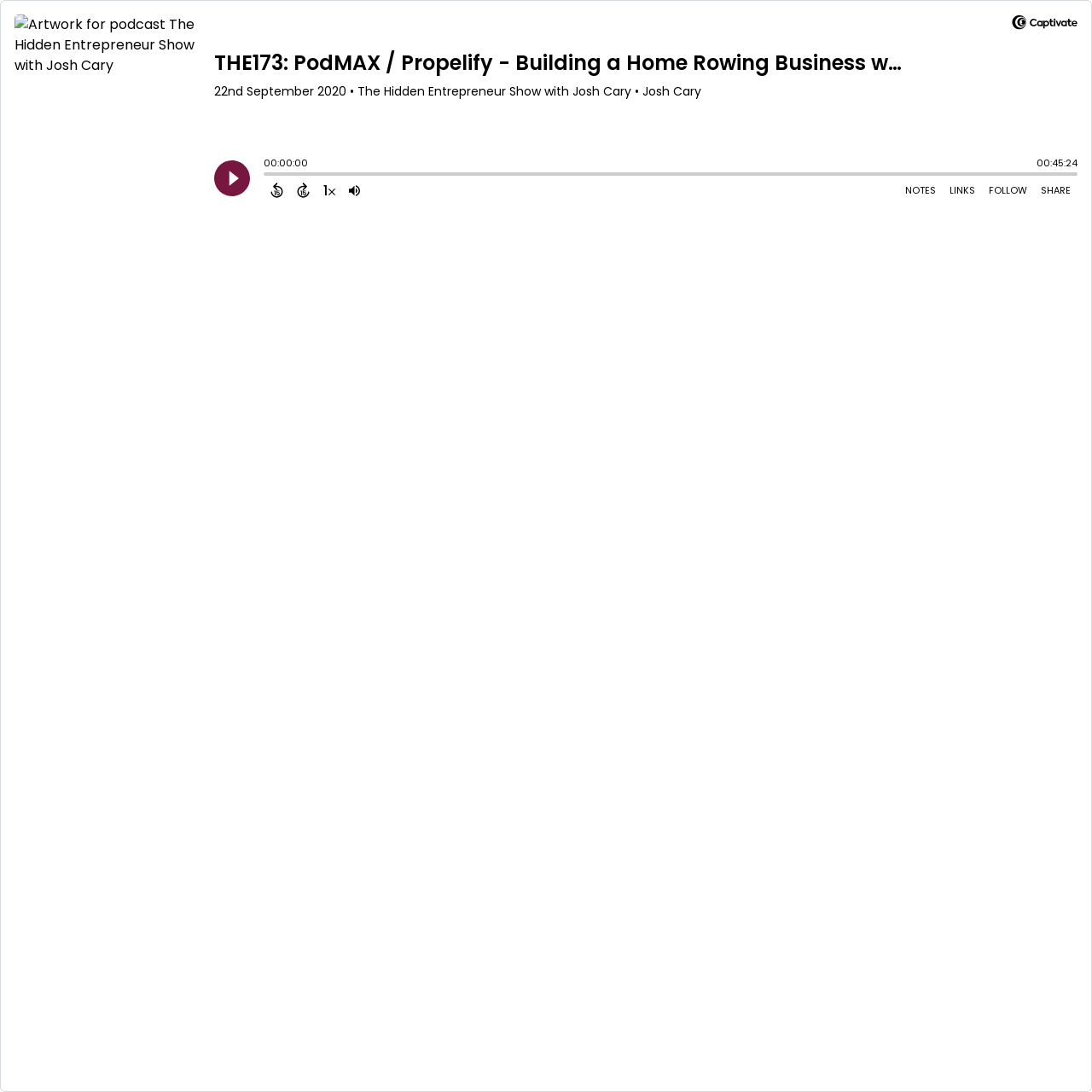Locate the UI element described as follows: ".cls-1{fill:#e8e8e8;}". Return the bounding box coordinates as four float numbers between 0 and 1 in the order [left, top, right, bottom].

[0.266, 0.165, 0.29, 0.184]